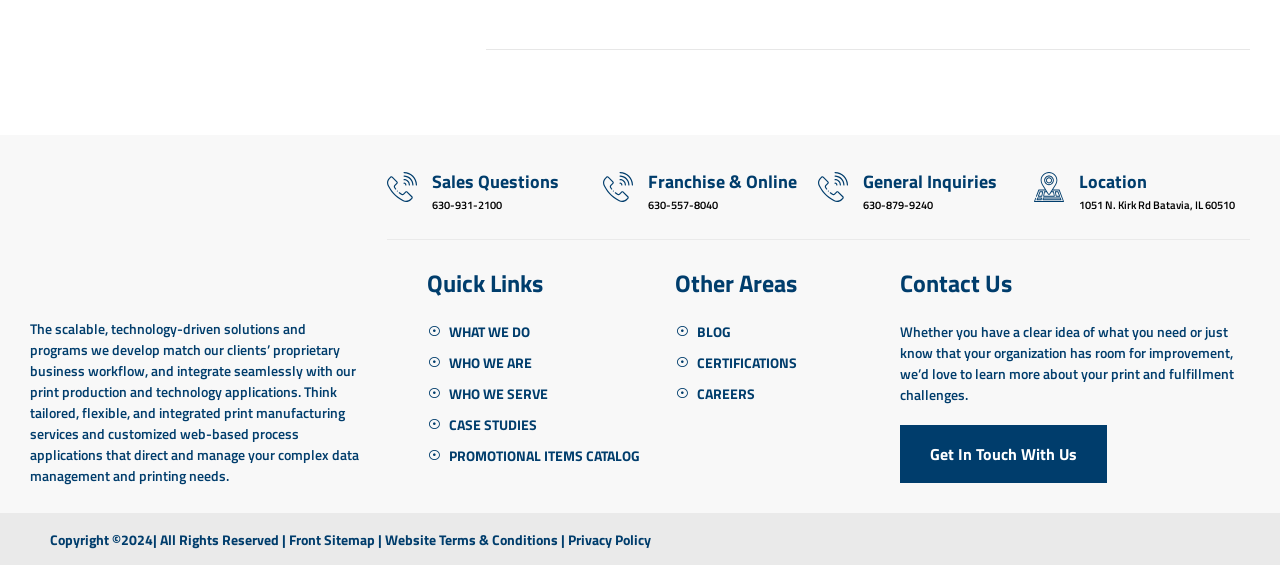Determine the bounding box coordinates of the region that needs to be clicked to achieve the task: "Read WHAT WE DO".

[0.333, 0.567, 0.527, 0.604]